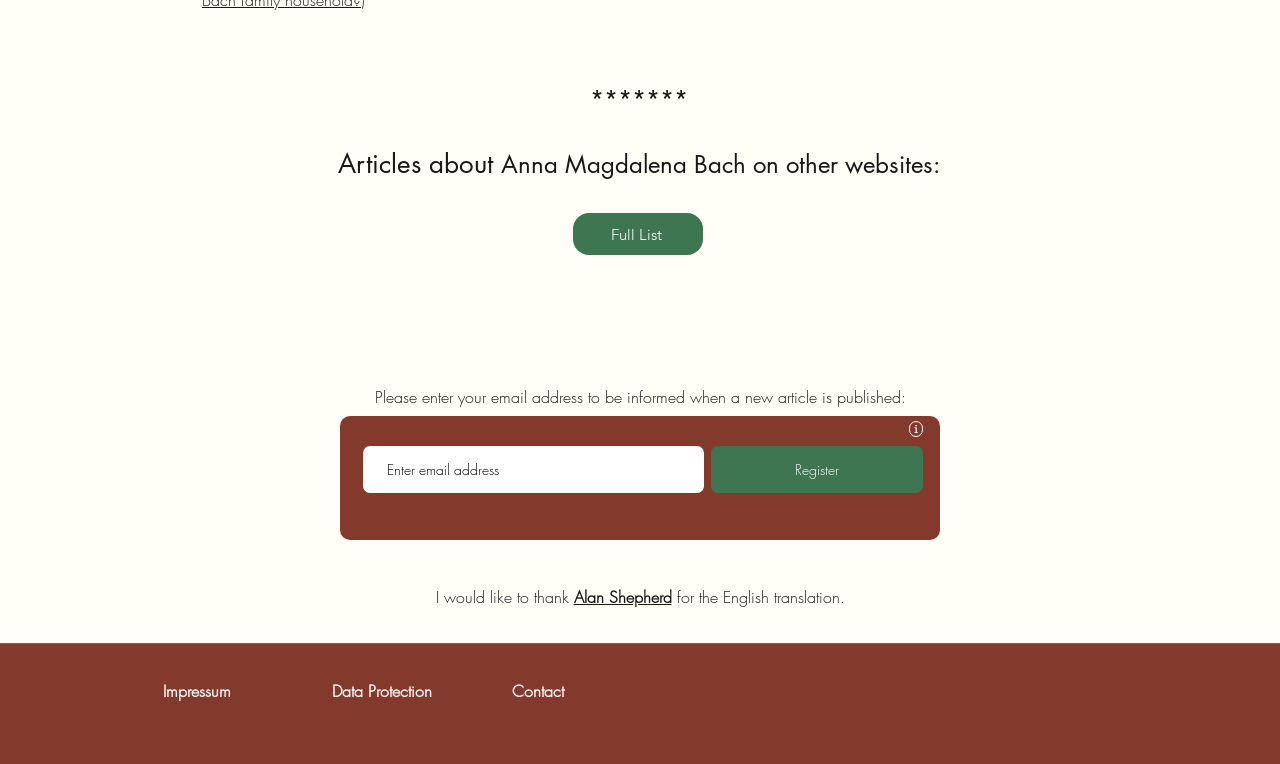Refer to the screenshot and answer the following question in detail:
Where can I enter my email address?

The instruction 'Please enter your email address to be informed when a new article is published:' is followed by a textbox element with the placeholder 'Enter email address'. This is where the user can enter their email address.